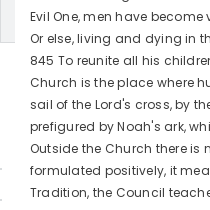Using the image as a reference, answer the following question in as much detail as possible:
What is the purpose of this section?

The section is labeled 'FEATURED PRODUCTS' and includes multiple images, suggesting that its purpose is to showcase products in a visually engaging manner to entice potential customers and enhance their shopping experience.